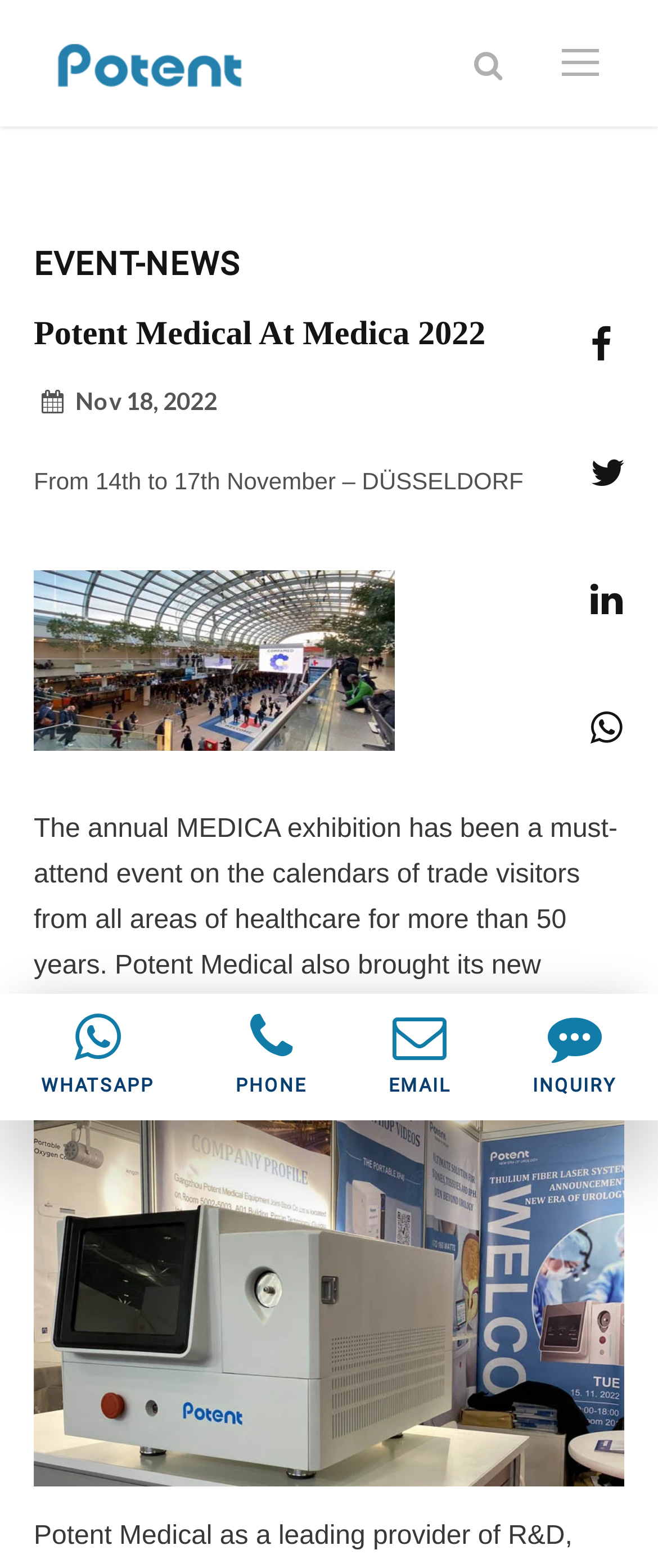Answer the question in one word or a short phrase:
What is the event mentioned on the webpage?

MEDICA exhibition